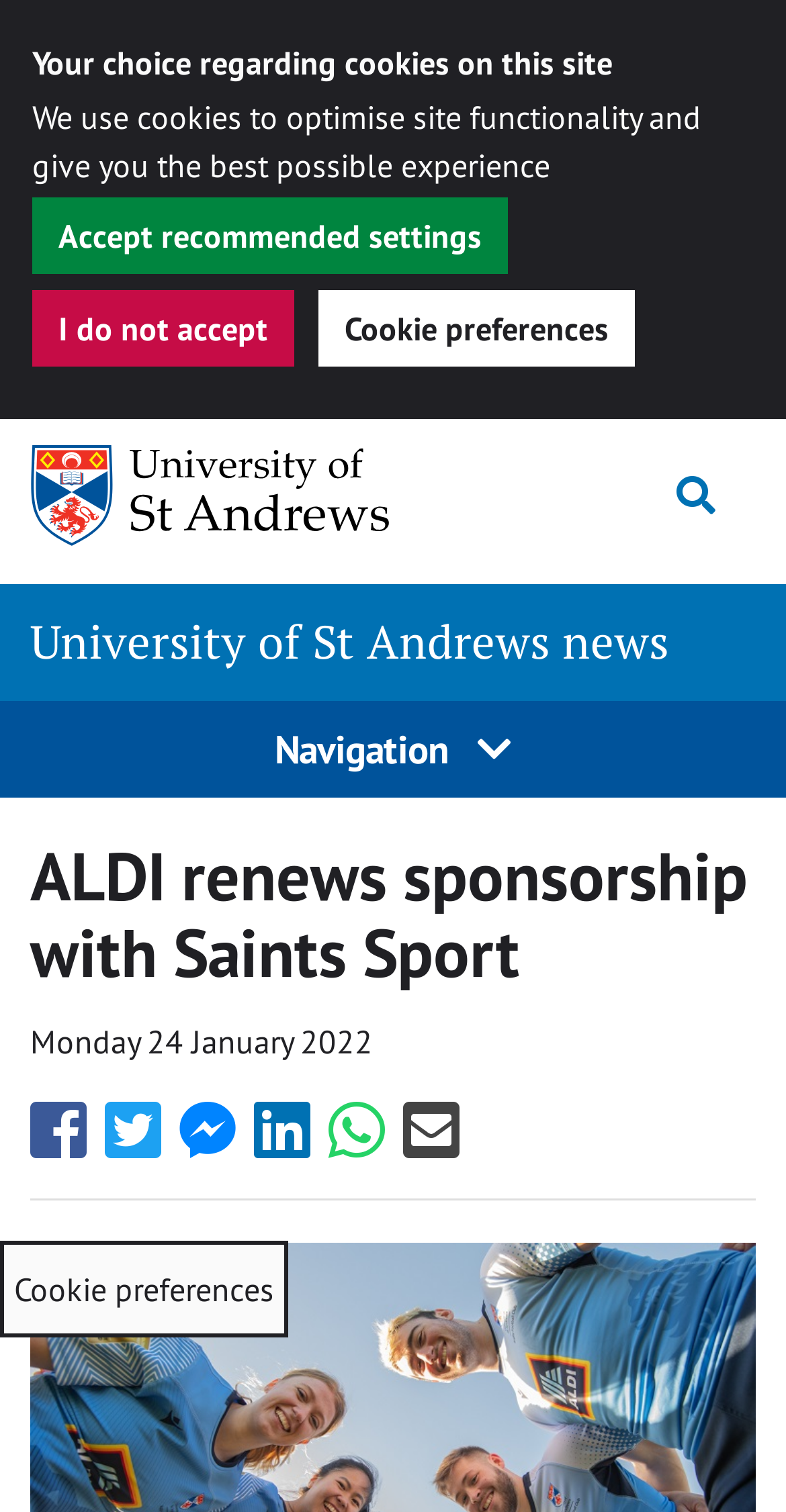Provide the bounding box coordinates in the format (top-left x, top-left y, bottom-right x, bottom-right y). All values are floating point numbers between 0 and 1. Determine the bounding box coordinate of the UI element described as: Share this with Facebook Messenger

[0.228, 0.741, 0.3, 0.768]